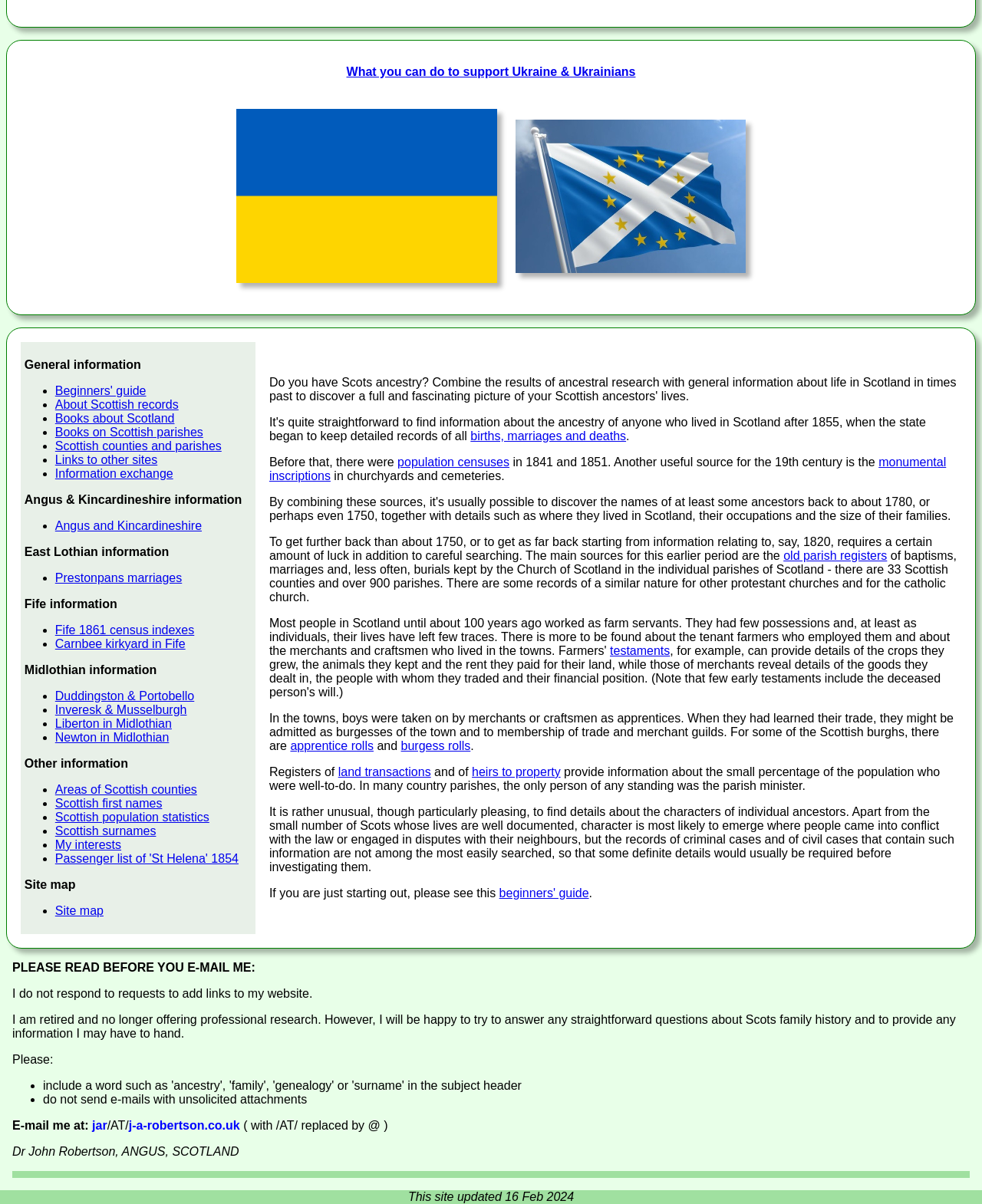Provide the bounding box coordinates of the HTML element described by the text: "About Scottish records".

[0.056, 0.33, 0.182, 0.341]